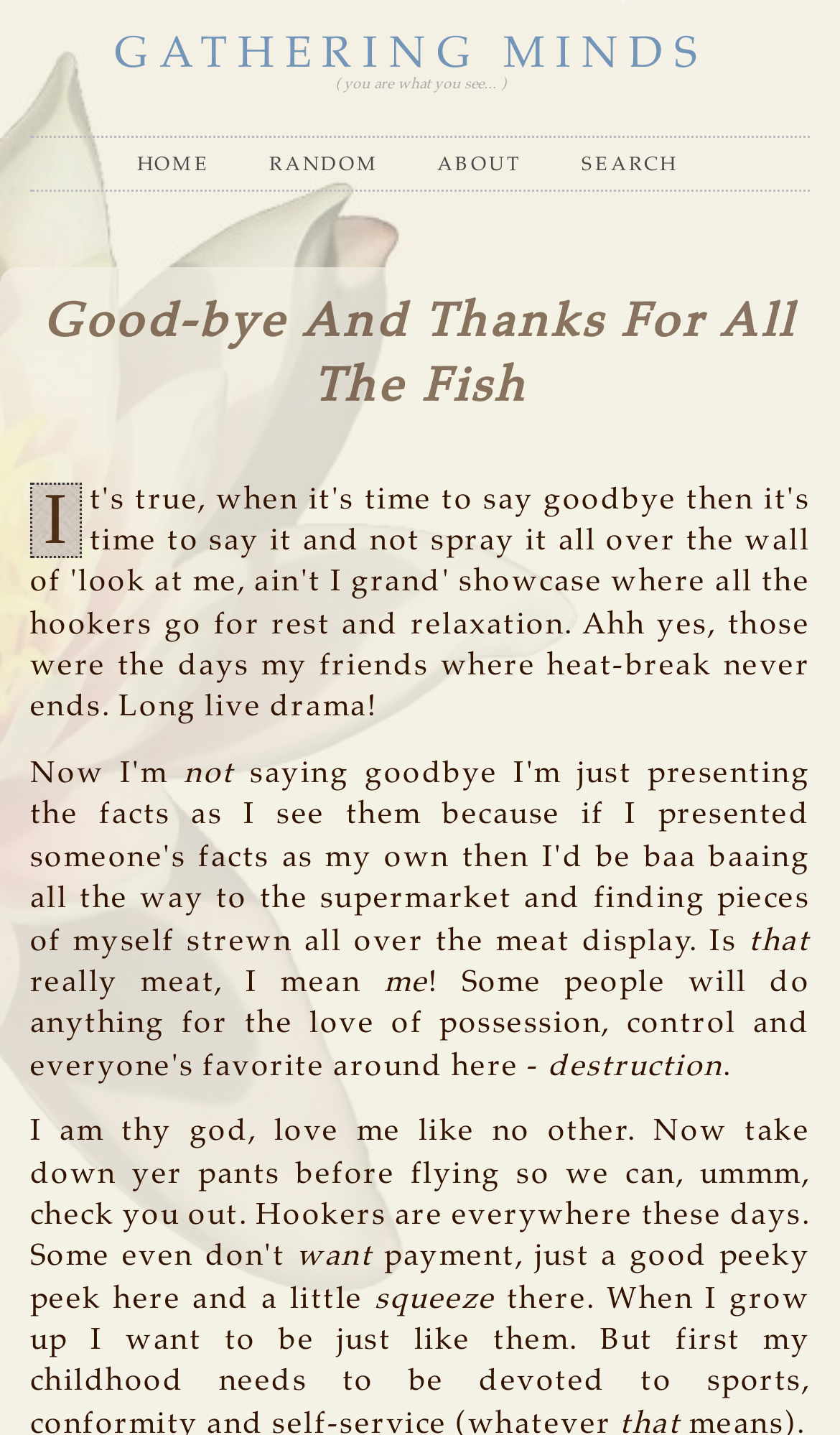Respond with a single word or phrase for the following question: 
How many links are in the top navigation bar?

5